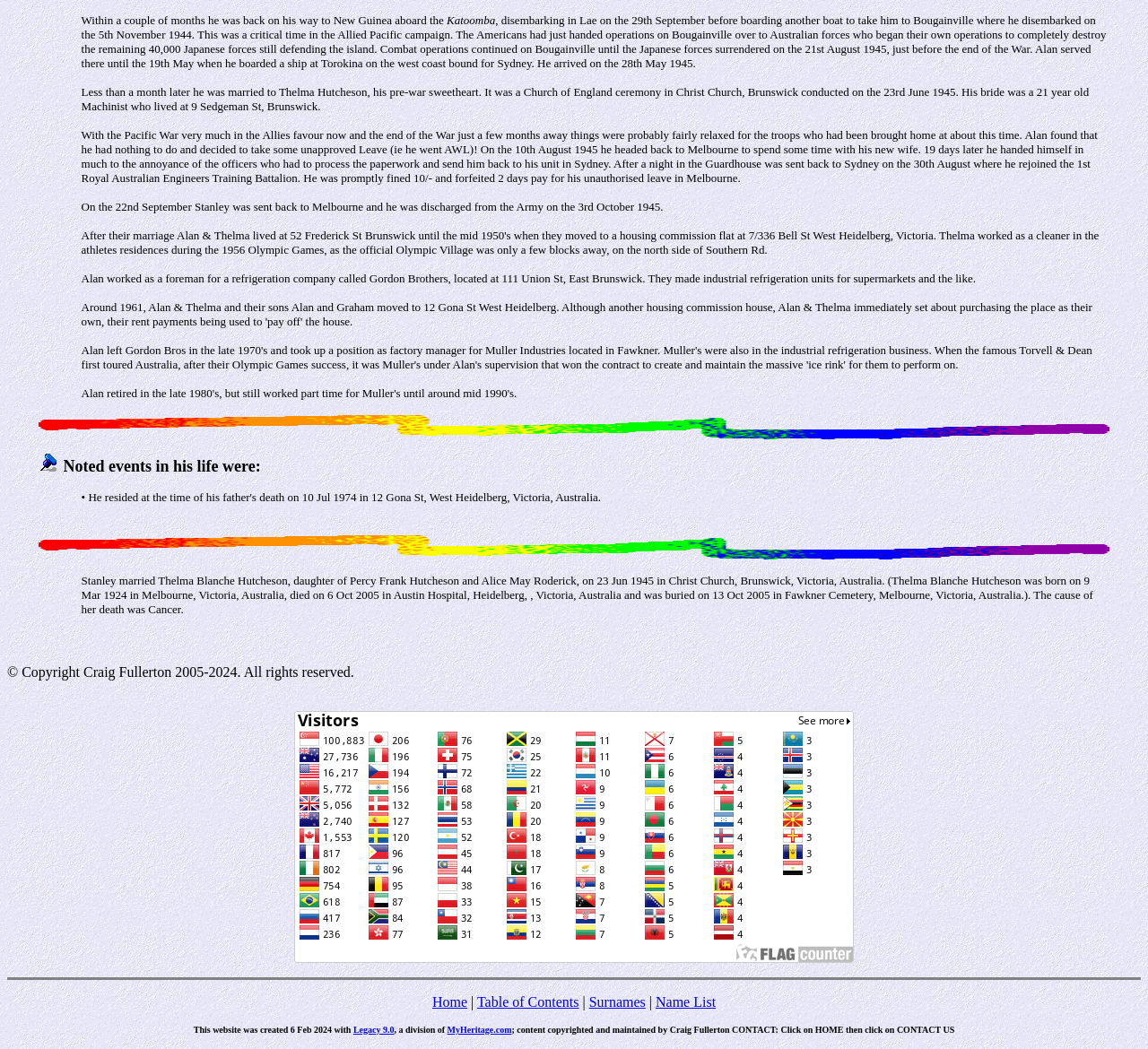What was the cause of Thelma's death?
Please answer the question with a detailed and comprehensive explanation.

The text states that Thelma Blanche Hutcheson died on 6 Oct 2005 in Austin Hospital, Heidelberg, Victoria, Australia, and the cause of her death was Cancer.